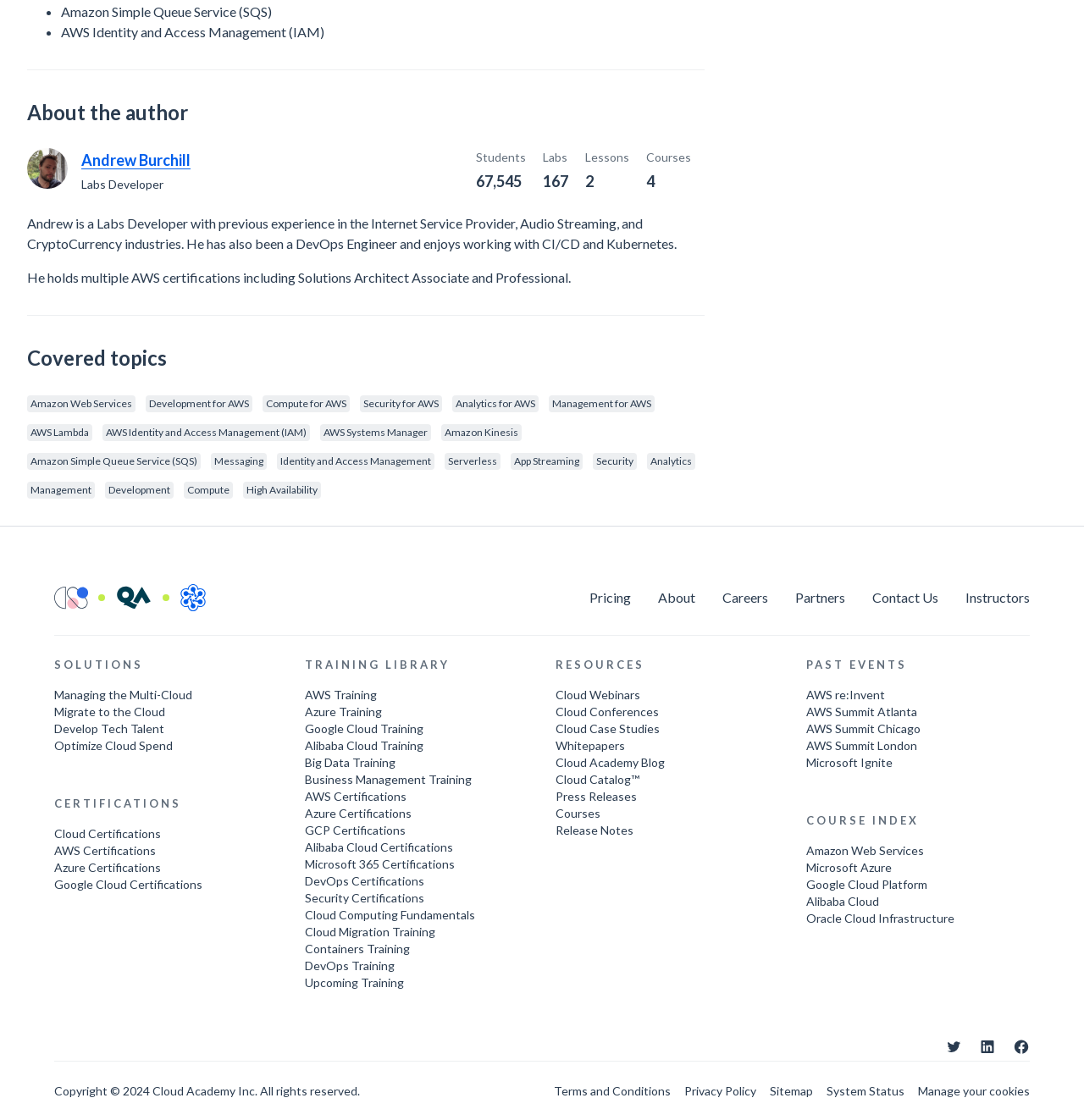Answer the question below using just one word or a short phrase: 
How many students has the author taught?

67,545